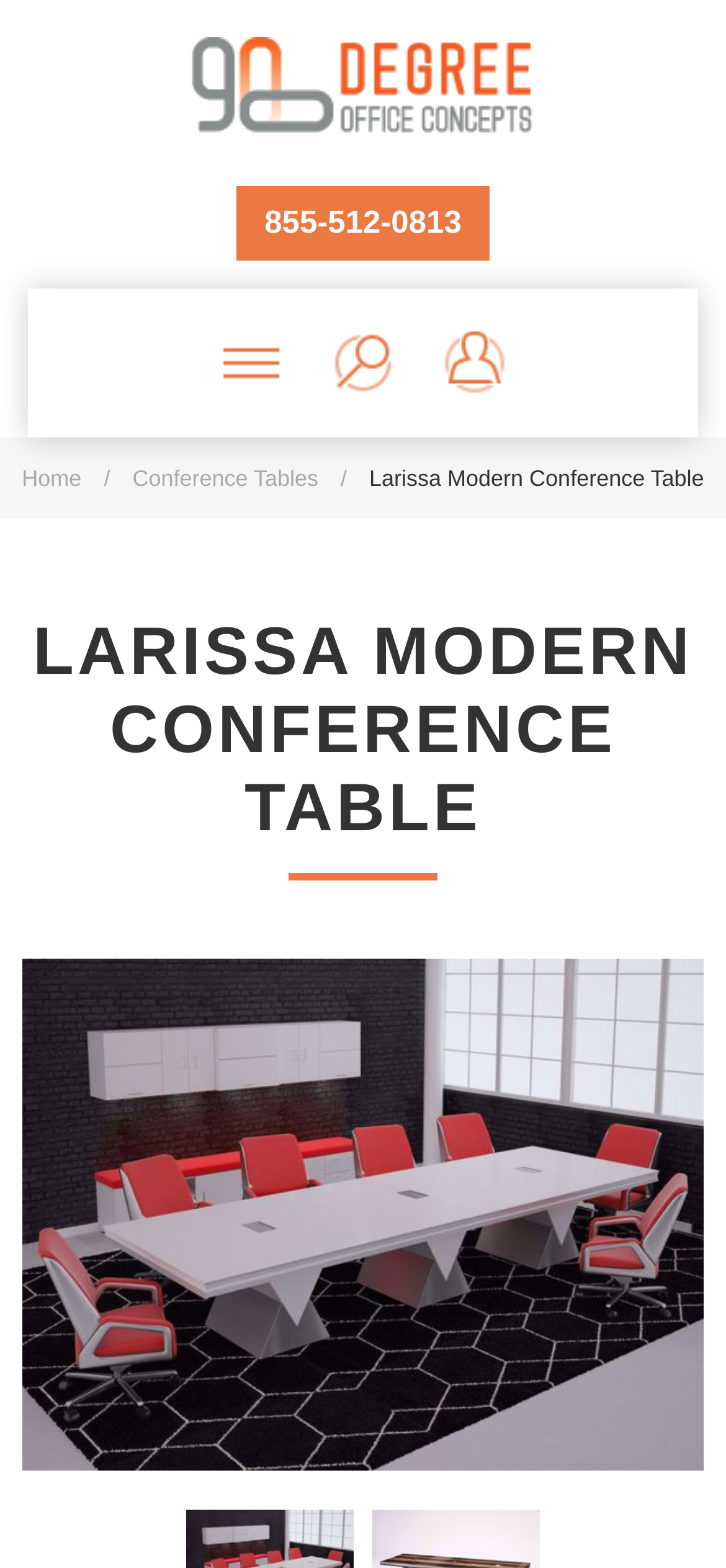What is the name of the conference table?
Based on the image, answer the question with a single word or brief phrase.

Larissa Modern Conference Table